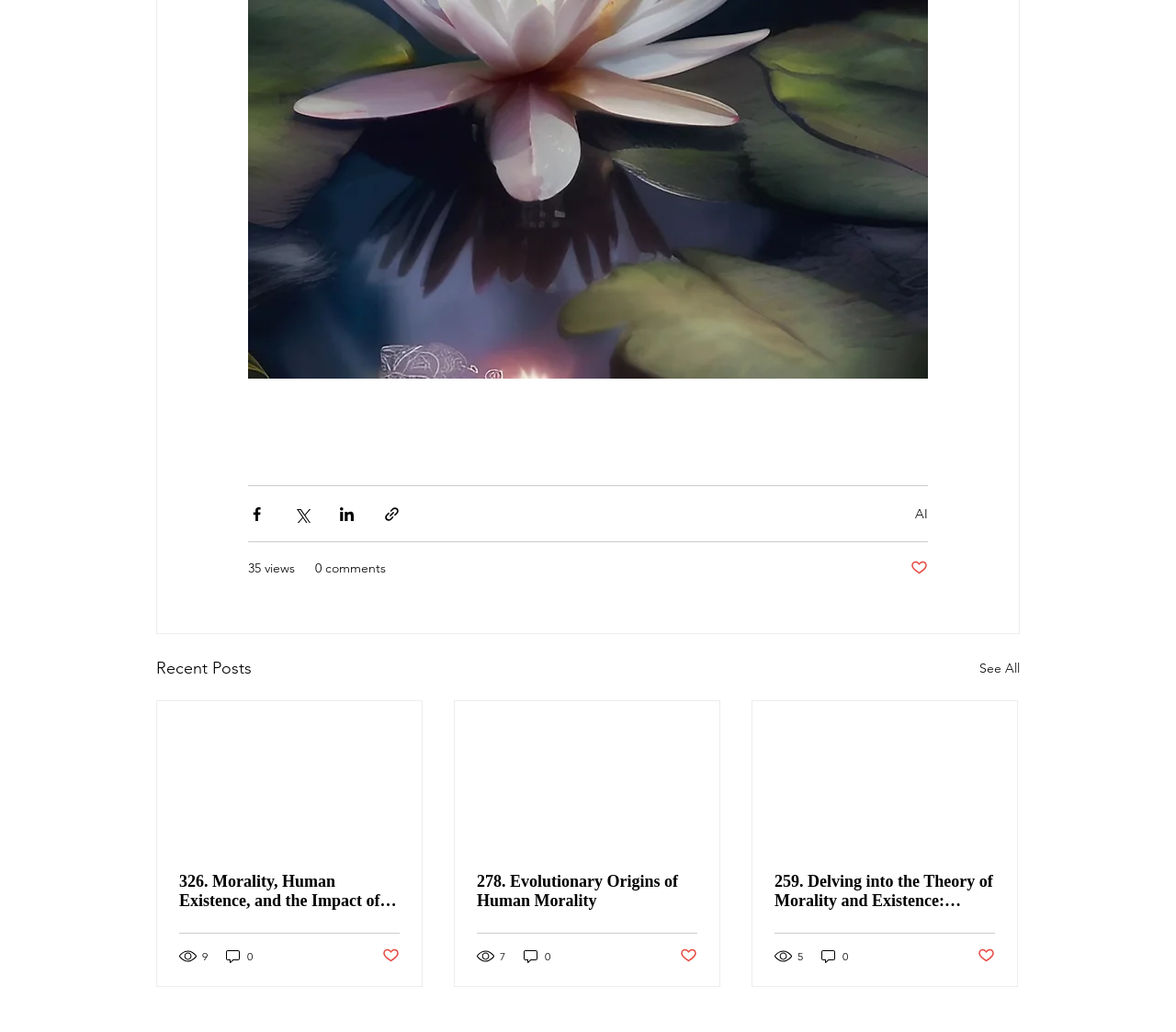What is the purpose of the 'Post not marked as liked' buttons?
Answer the question with a single word or phrase by looking at the picture.

Liking posts